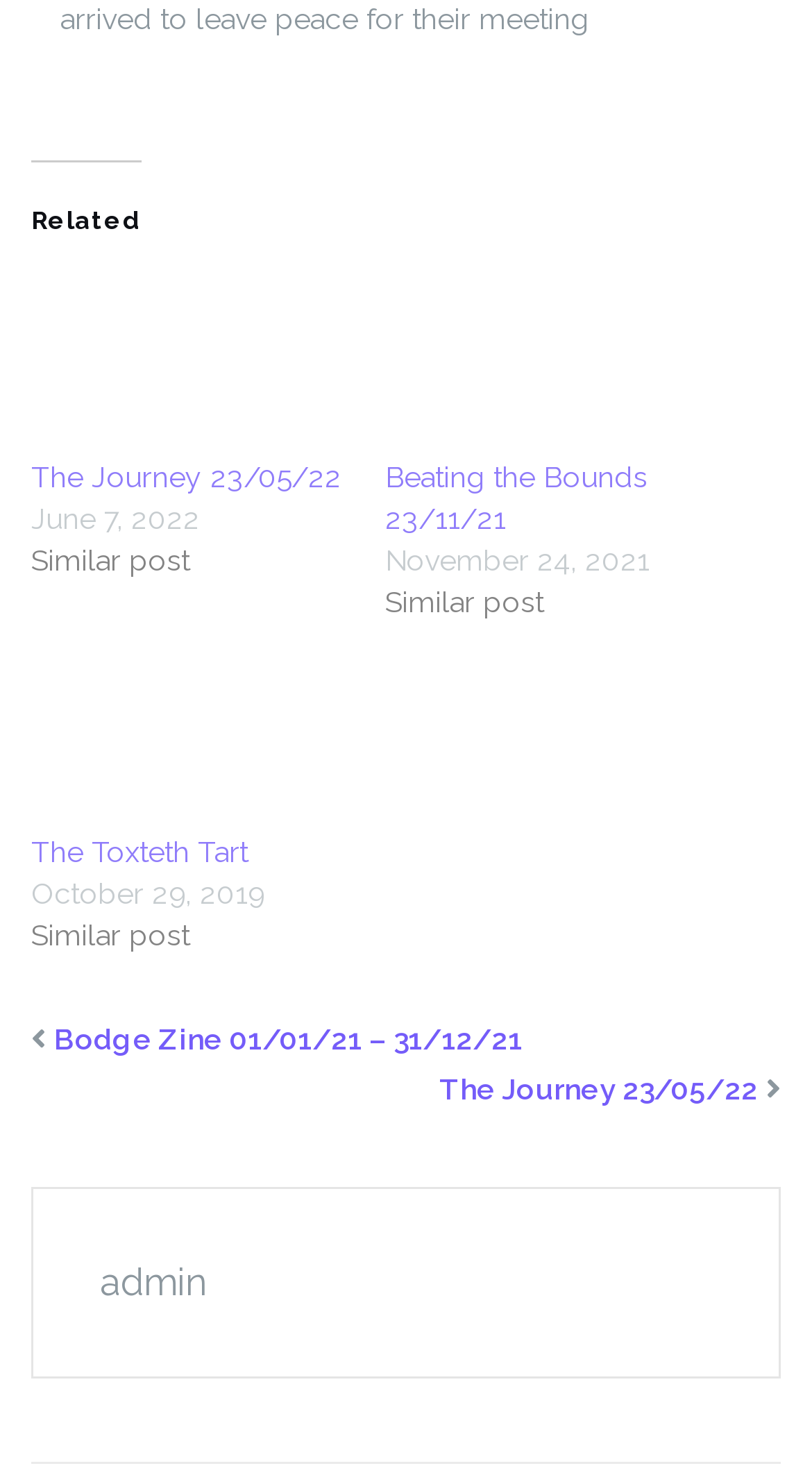Pinpoint the bounding box coordinates of the area that should be clicked to complete the following instruction: "read post 'The Journey 23/05/22'". The coordinates must be given as four float numbers between 0 and 1, i.e., [left, top, right, bottom].

[0.038, 0.31, 0.423, 0.338]